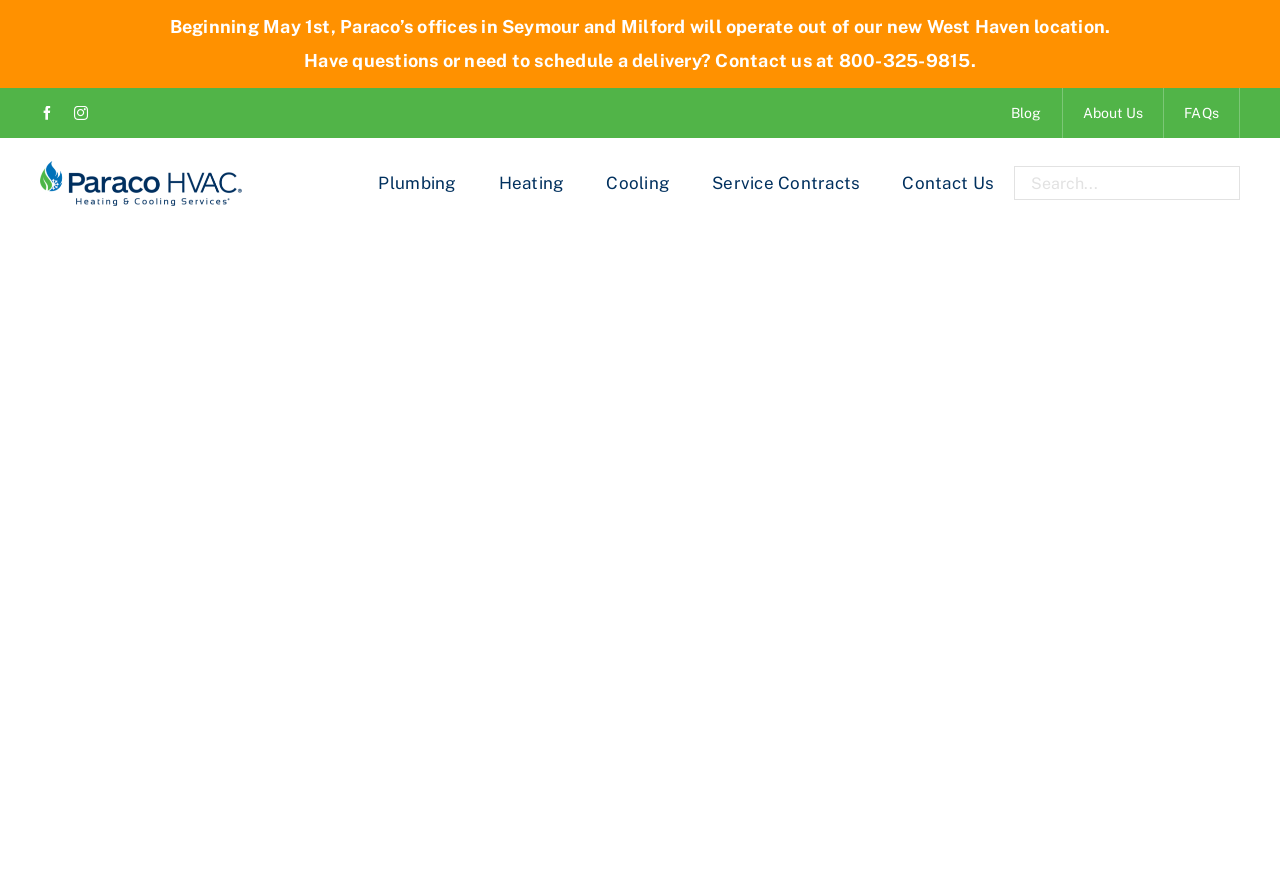Please identify the bounding box coordinates of the element's region that I should click in order to complete the following instruction: "search for something". The bounding box coordinates consist of four float numbers between 0 and 1, i.e., [left, top, right, bottom].

[0.792, 0.186, 0.969, 0.224]